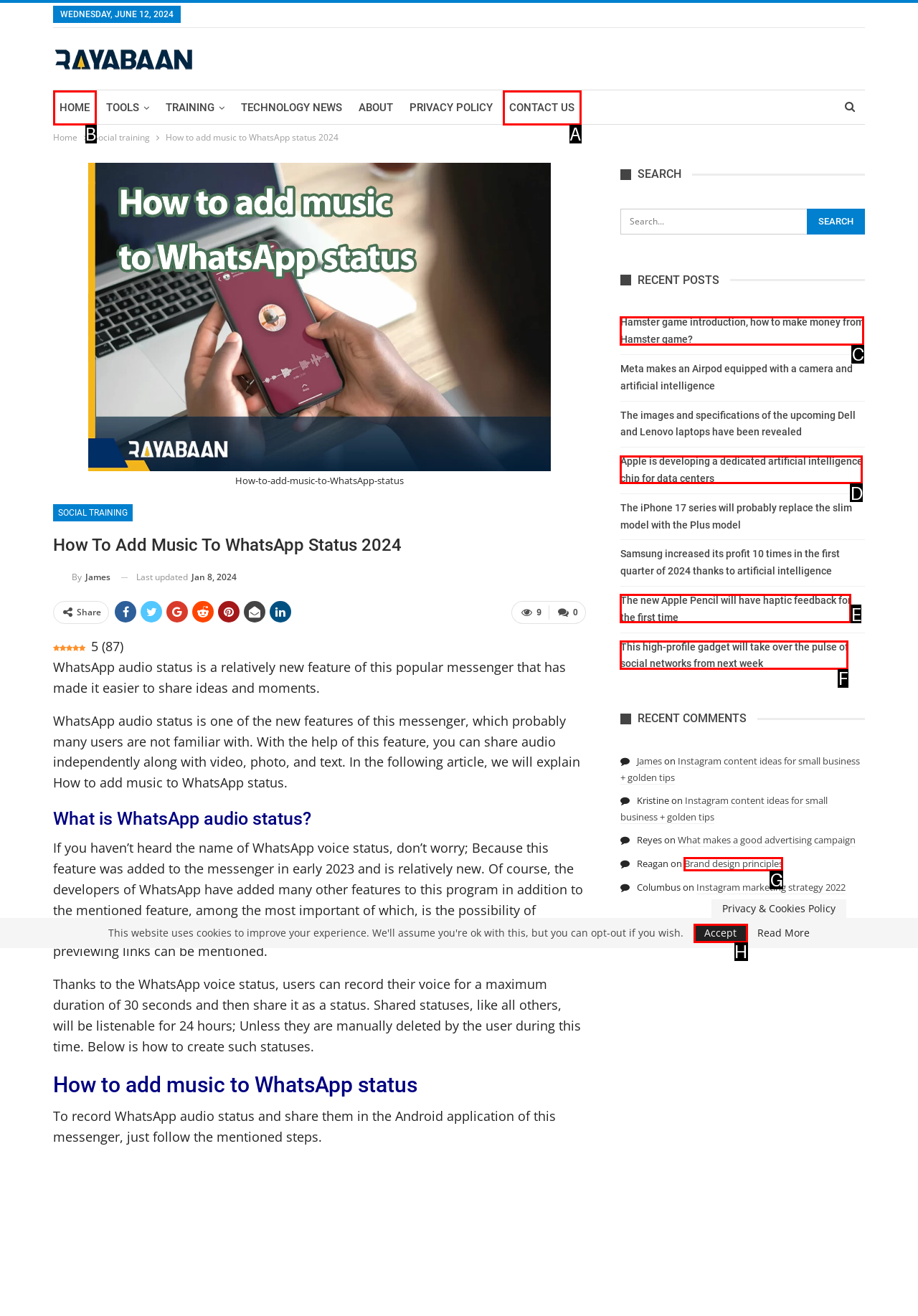Which UI element's letter should be clicked to achieve the task: Read more about Top Paprika Substitutes
Provide the letter of the correct choice directly.

None